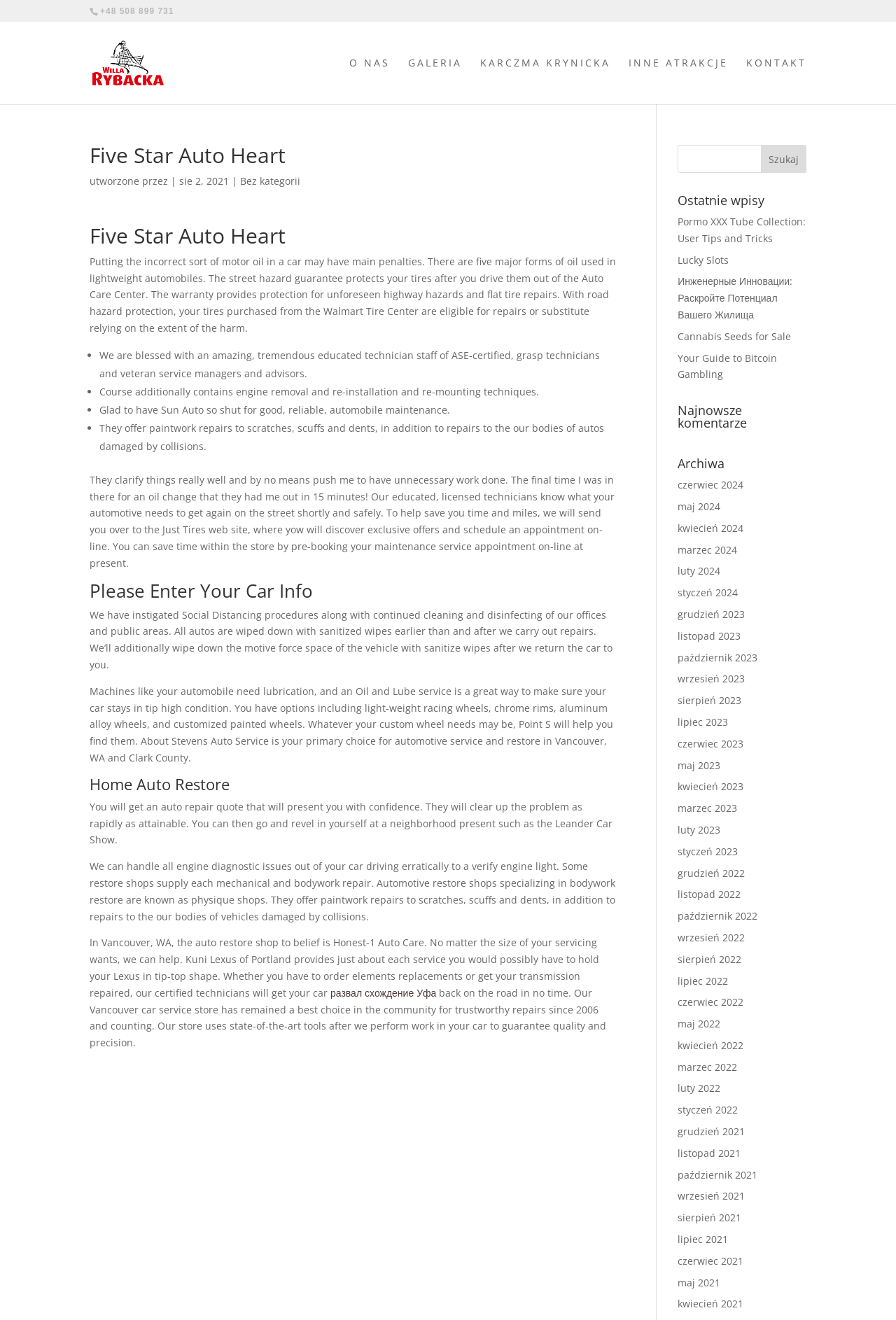Pinpoint the bounding box coordinates of the area that must be clicked to complete this instruction: "Create a 'Business Plan'".

None